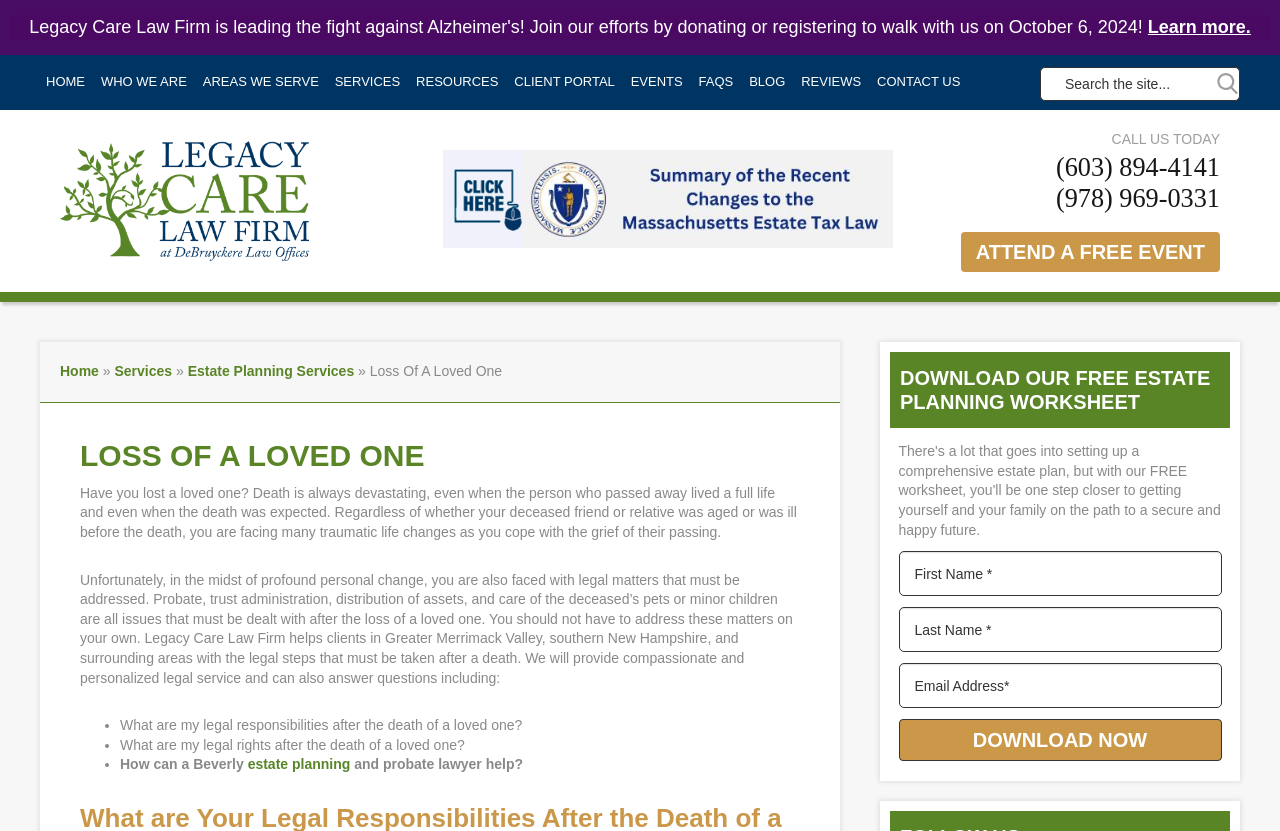Please specify the bounding box coordinates of the clickable region to carry out the following instruction: "Download now". The coordinates should be four float numbers between 0 and 1, in the format [left, top, right, bottom].

[0.702, 0.866, 0.954, 0.916]